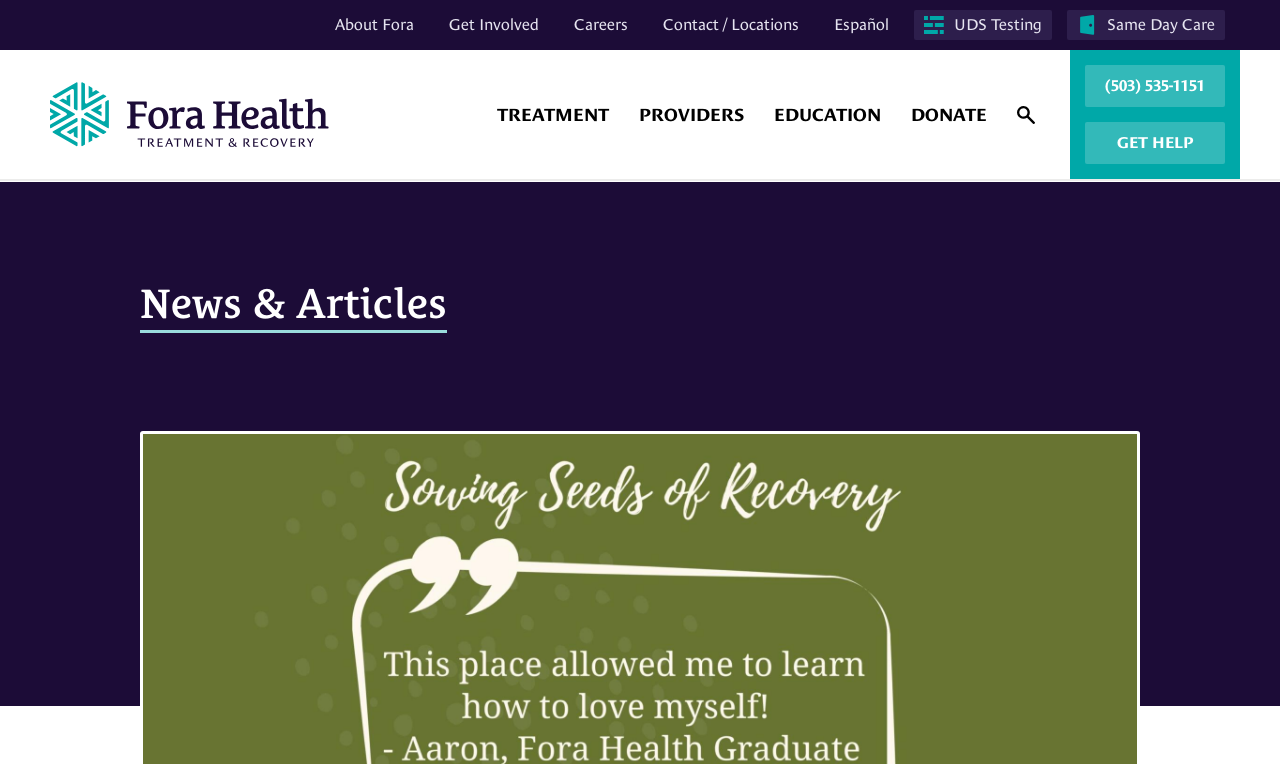Find the bounding box coordinates of the element I should click to carry out the following instruction: "Search for something".

[0.836, 0.117, 0.861, 0.183]